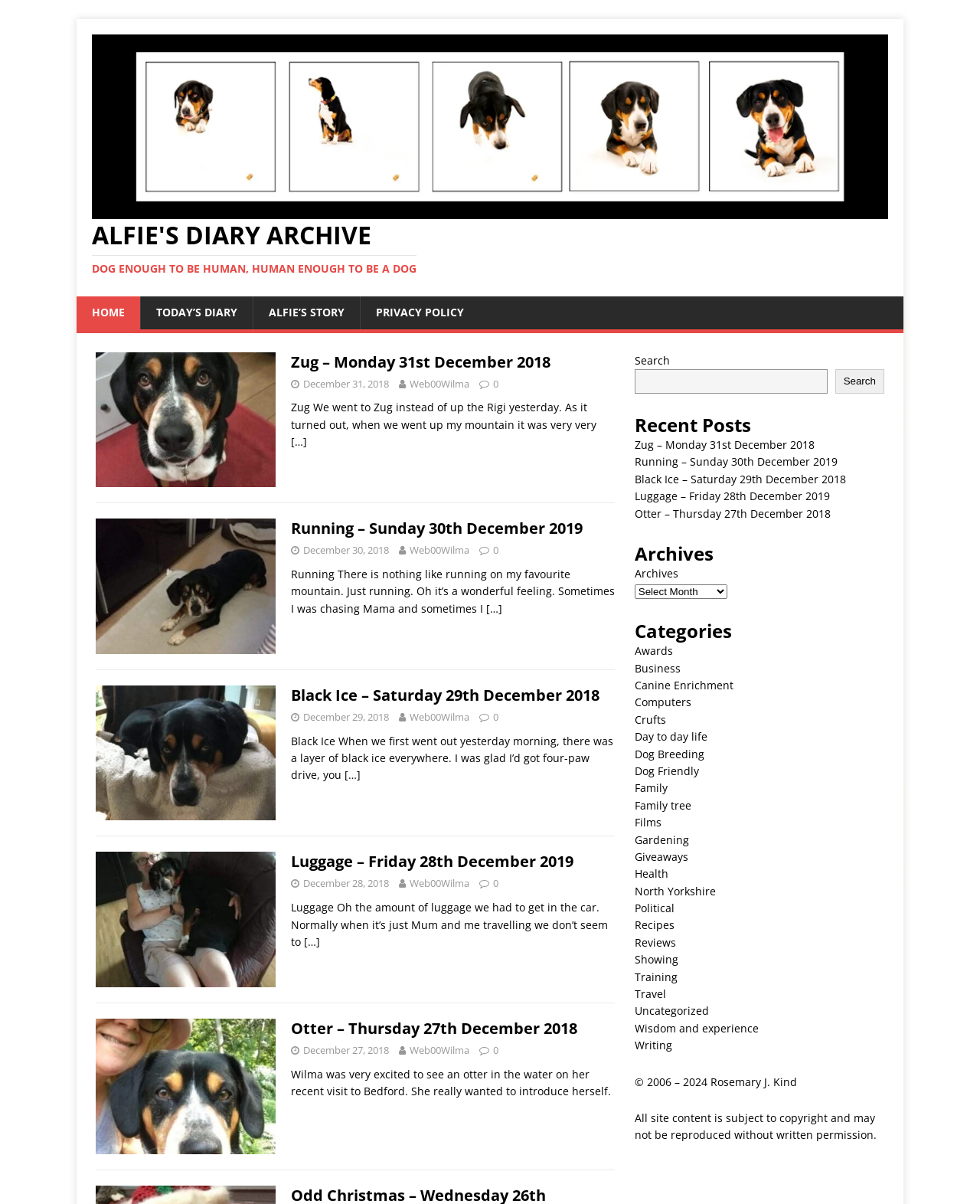Find the bounding box coordinates of the area to click in order to follow the instruction: "Click on the 'HOME' link".

[0.078, 0.246, 0.143, 0.273]